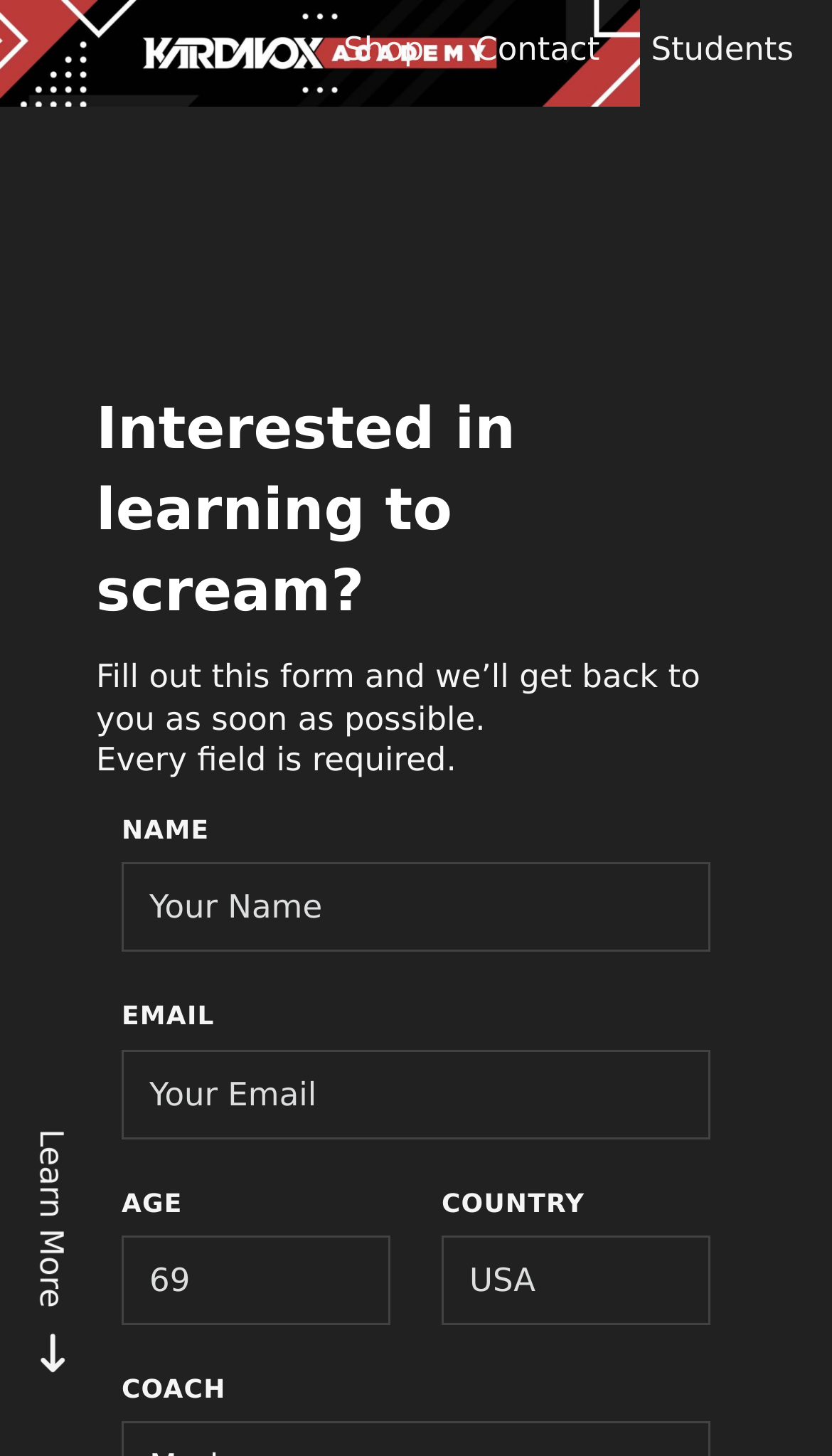What is the purpose of the form?
Using the image, elaborate on the answer with as much detail as possible.

Based on the webpage, there is a form with fields such as NAME, EMAIL, AGE, and COUNTRY. The static text above the form says 'Fill out this form and we’ll get back to you as soon as possible.' This implies that the purpose of the form is to get back to the user who fills it out.